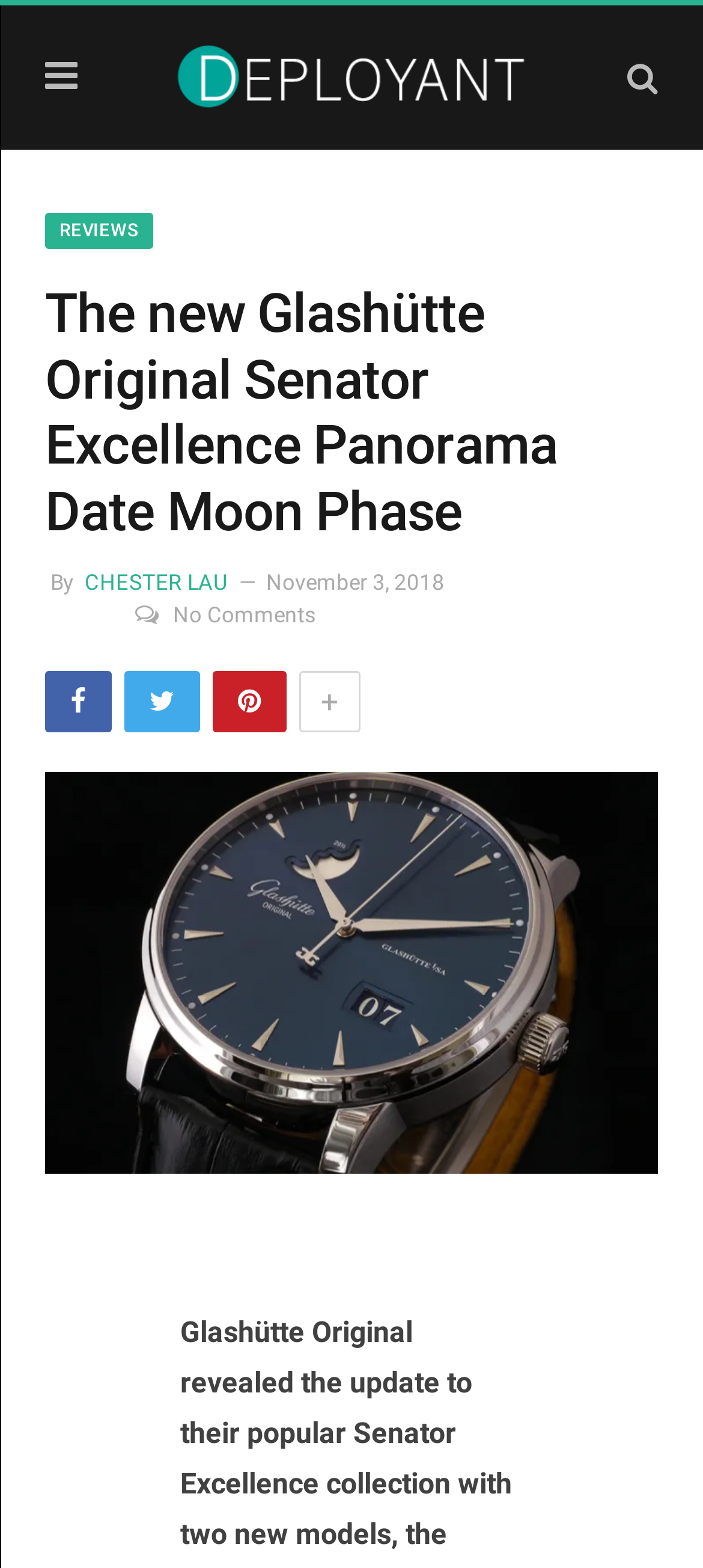Show the bounding box coordinates of the element that should be clicked to complete the task: "View the REVIEWS page".

[0.085, 0.14, 0.197, 0.153]